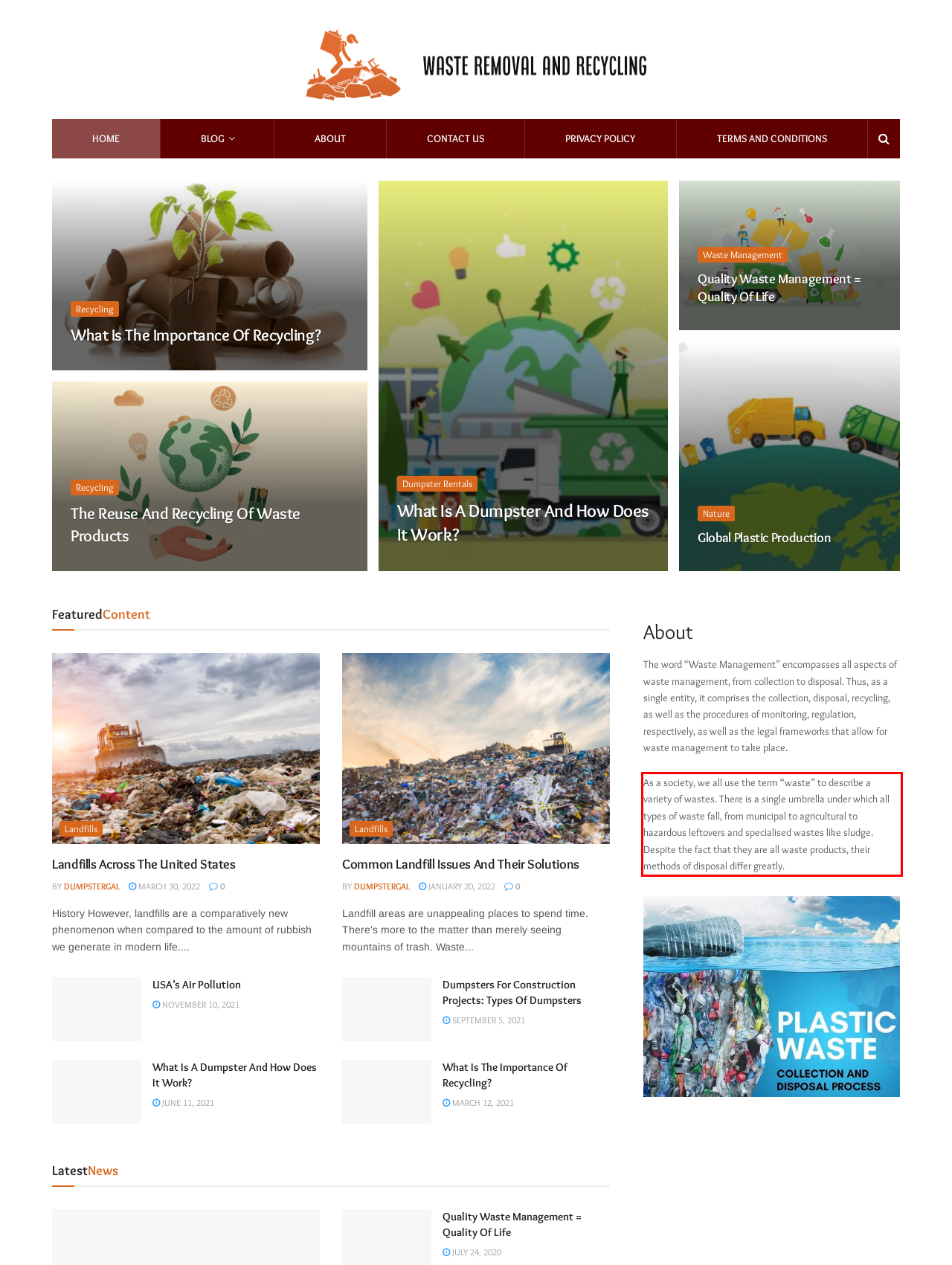Your task is to recognize and extract the text content from the UI element enclosed in the red bounding box on the webpage screenshot.

As a society, we all use the term “waste” to describe a variety of wastes. There is a single umbrella under which all types of waste fall, from municipal to agricultural to hazardous leftovers and specialised wastes like sludge. Despite the fact that they are all waste products, their methods of disposal differ greatly.